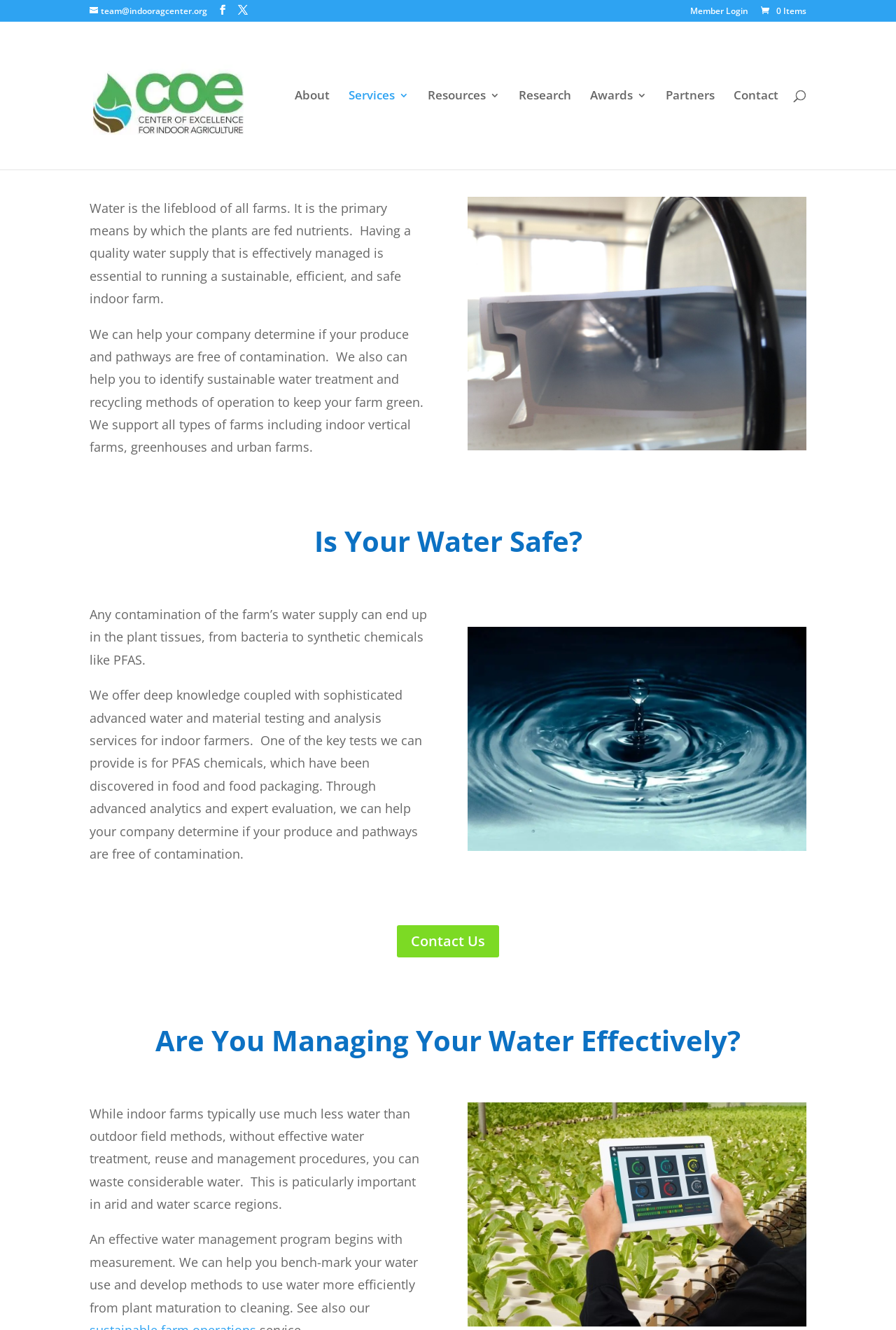What is the importance of effective water management in indoor farms?
From the details in the image, answer the question comprehensively.

According to the webpage, effective water management is crucial in indoor farms to avoid wasting water, particularly in arid and water-scarce regions, and to ensure sustainability and efficiency.